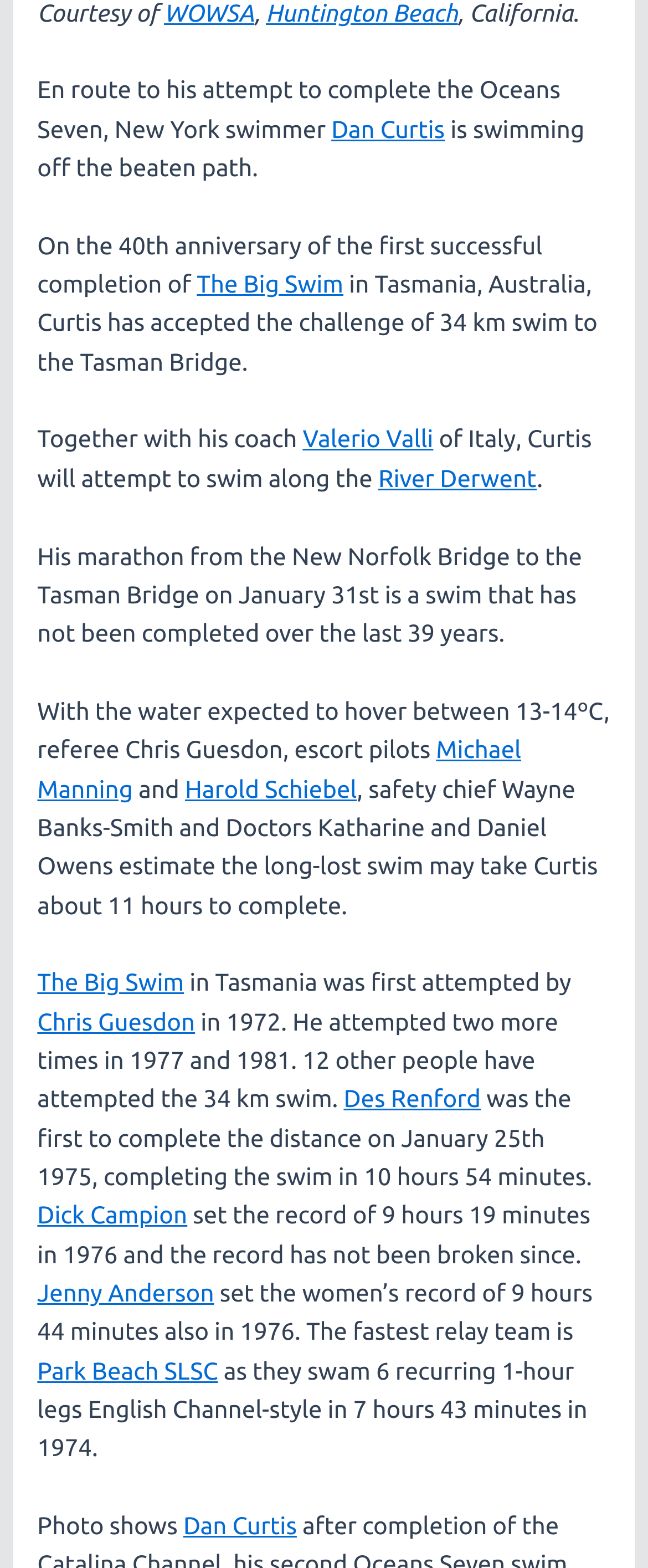Identify the bounding box coordinates of the clickable region to carry out the given instruction: "Explore River Derwent".

[0.584, 0.296, 0.828, 0.314]